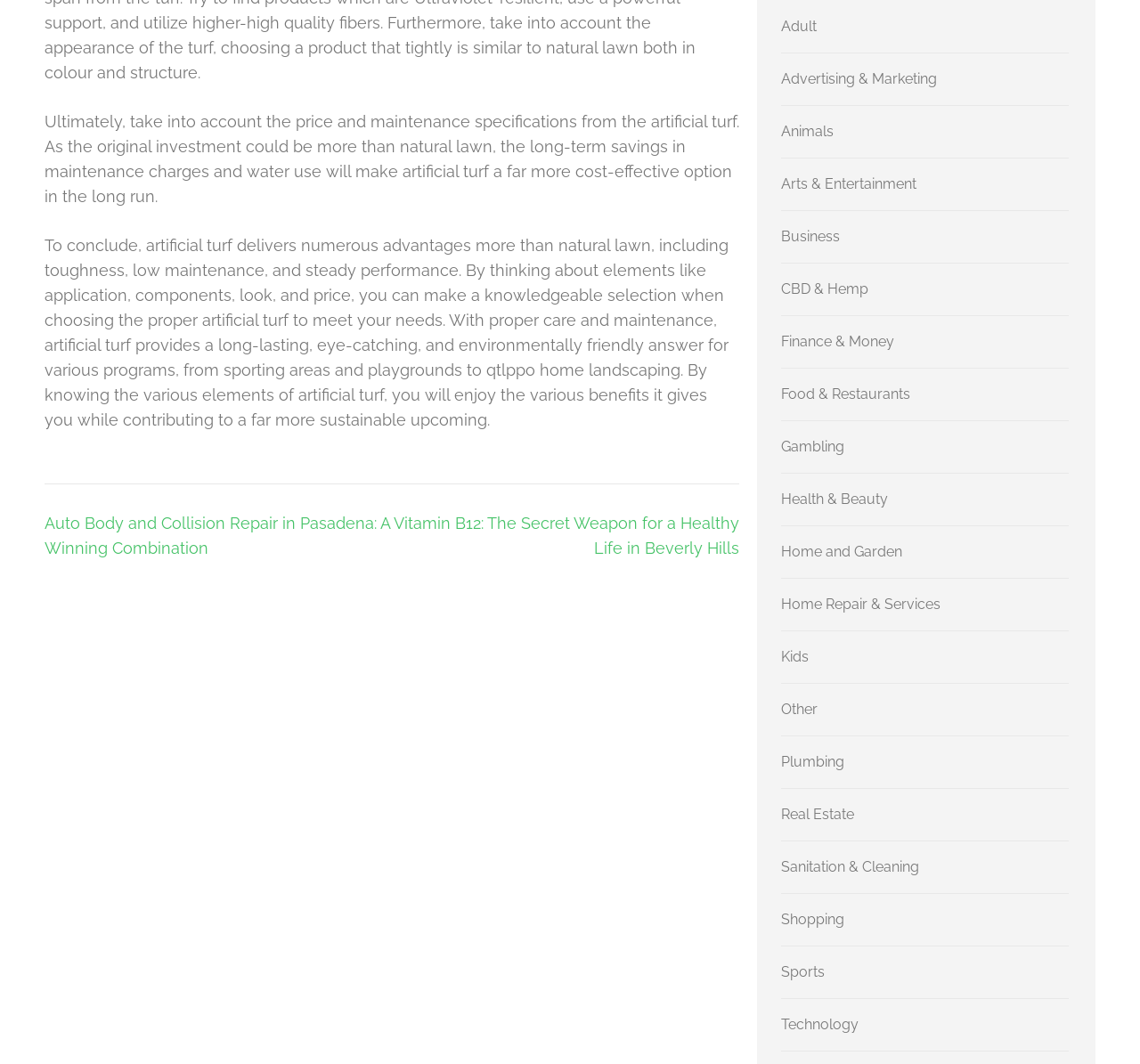What is the tone of the main article?
Please answer the question with a detailed and comprehensive explanation.

The tone of the main article is informative, as it provides detailed information about the advantages of artificial turf and factors to consider when choosing the right one. The article presents a neutral and objective tone, aiming to educate the reader about the topic.